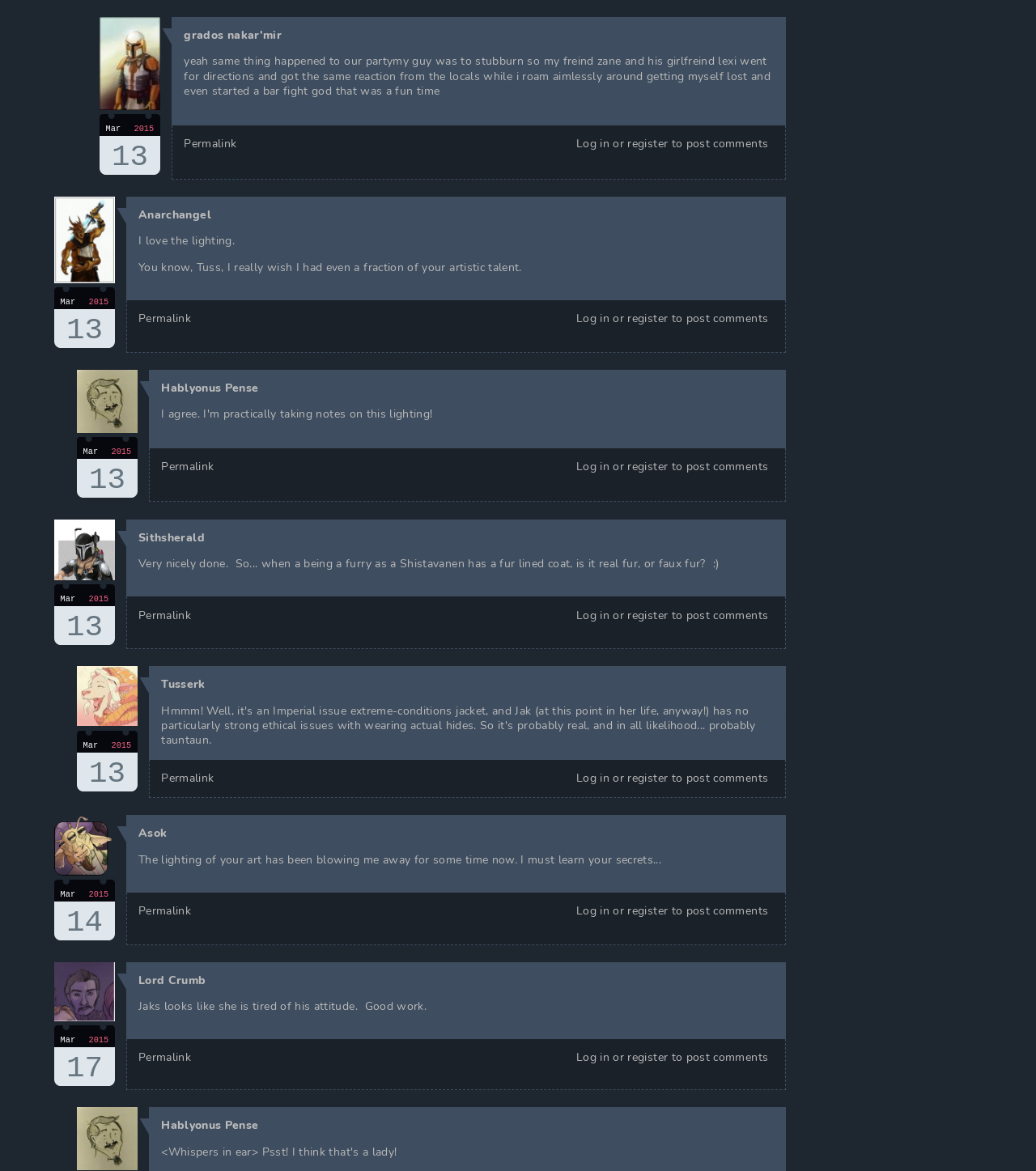Pinpoint the bounding box coordinates of the area that must be clicked to complete this instruction: "Click on the link 'Log in'".

[0.556, 0.116, 0.588, 0.129]